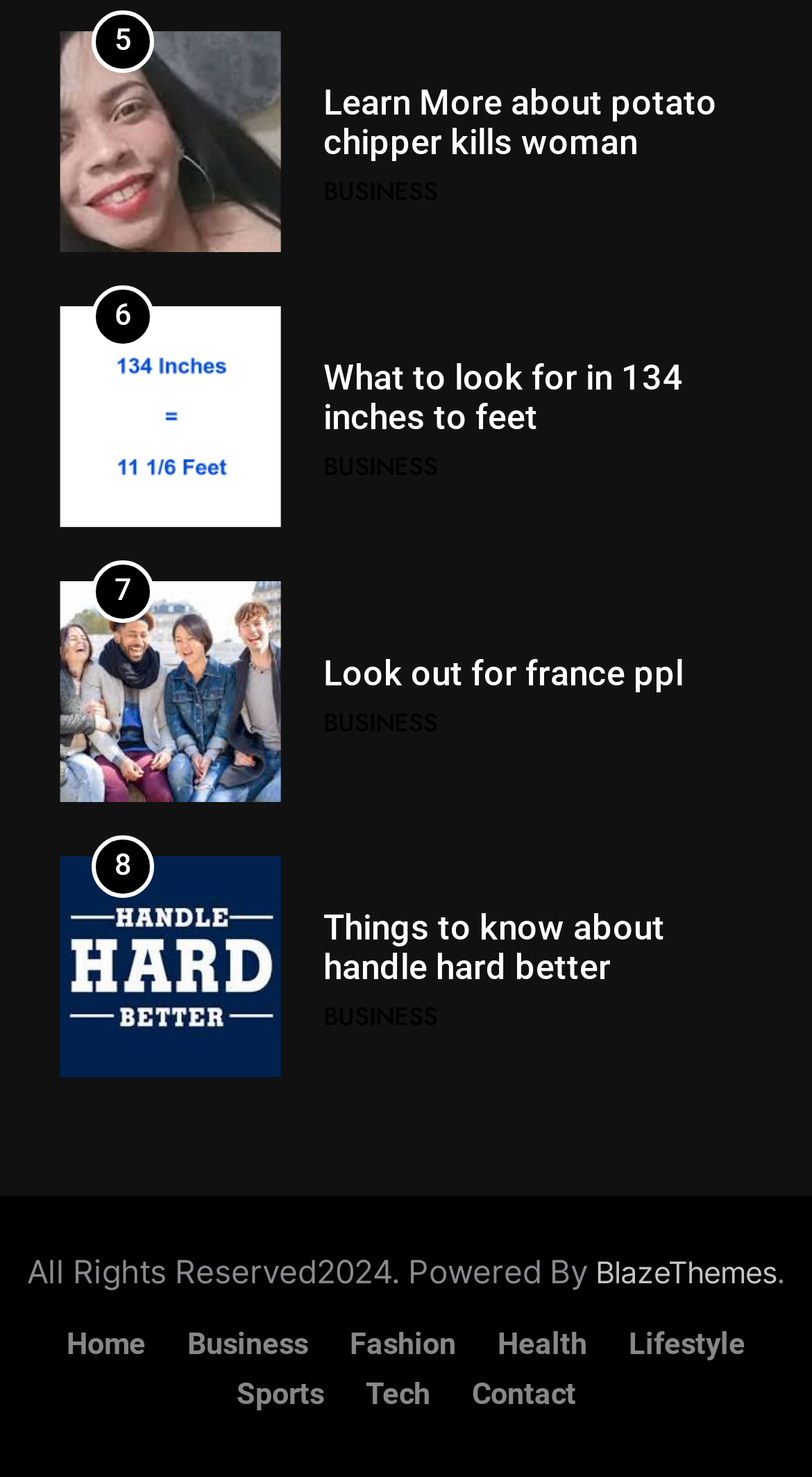Please provide the bounding box coordinates for the element that needs to be clicked to perform the instruction: "Click on the link to read about France". The coordinates must consist of four float numbers between 0 and 1, formatted as [left, top, right, bottom].

[0.398, 0.07, 0.842, 0.097]